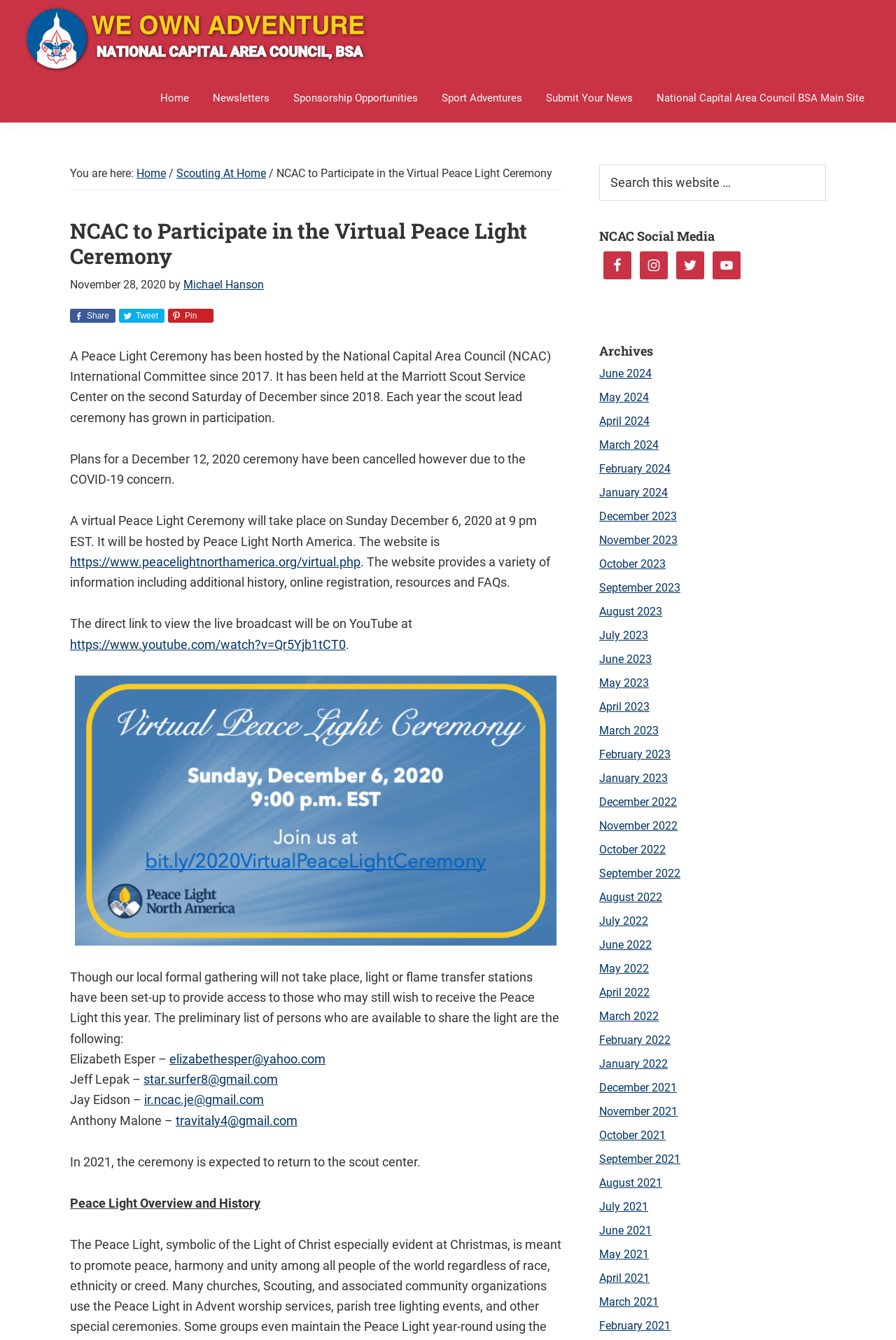Please find and generate the text of the main header of the webpage.

NCAC to Participate in the Virtual Peace Light Ceremony